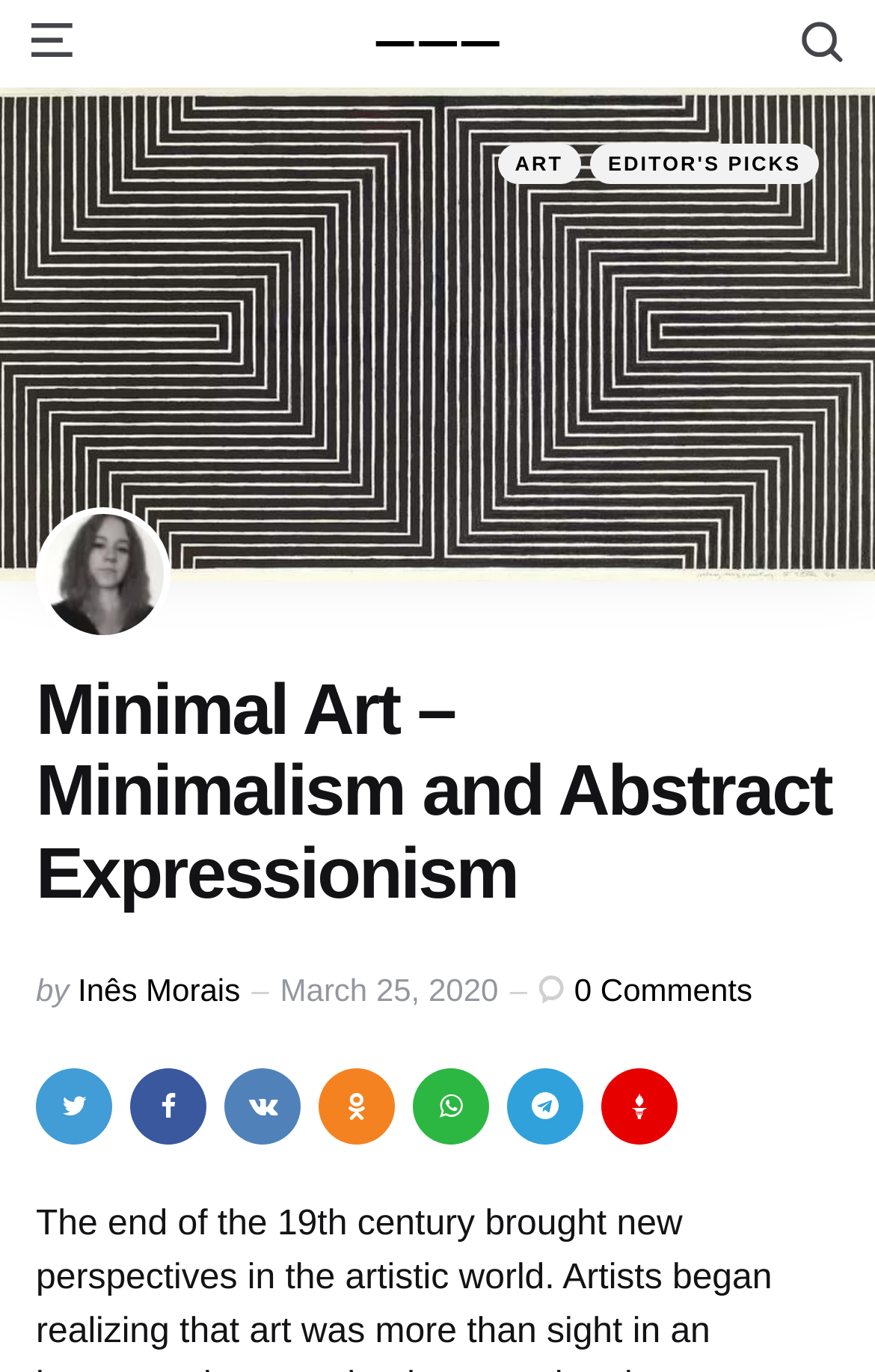What is the date of the article's publication?
Refer to the image and provide a concise answer in one word or phrase.

March 25, 2020